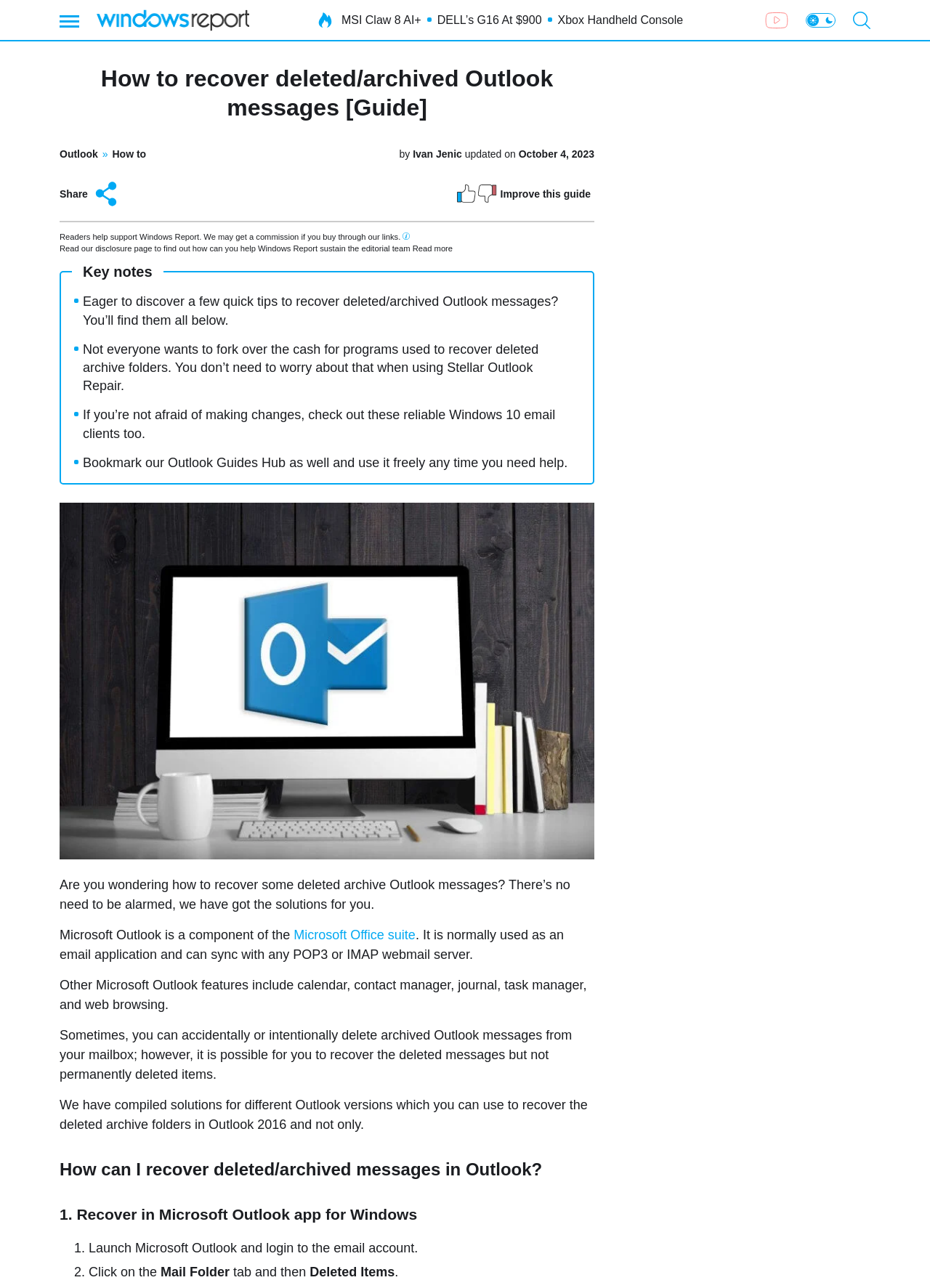Answer the question below in one word or phrase:
What is the purpose of the 'Share' button?

To share the article